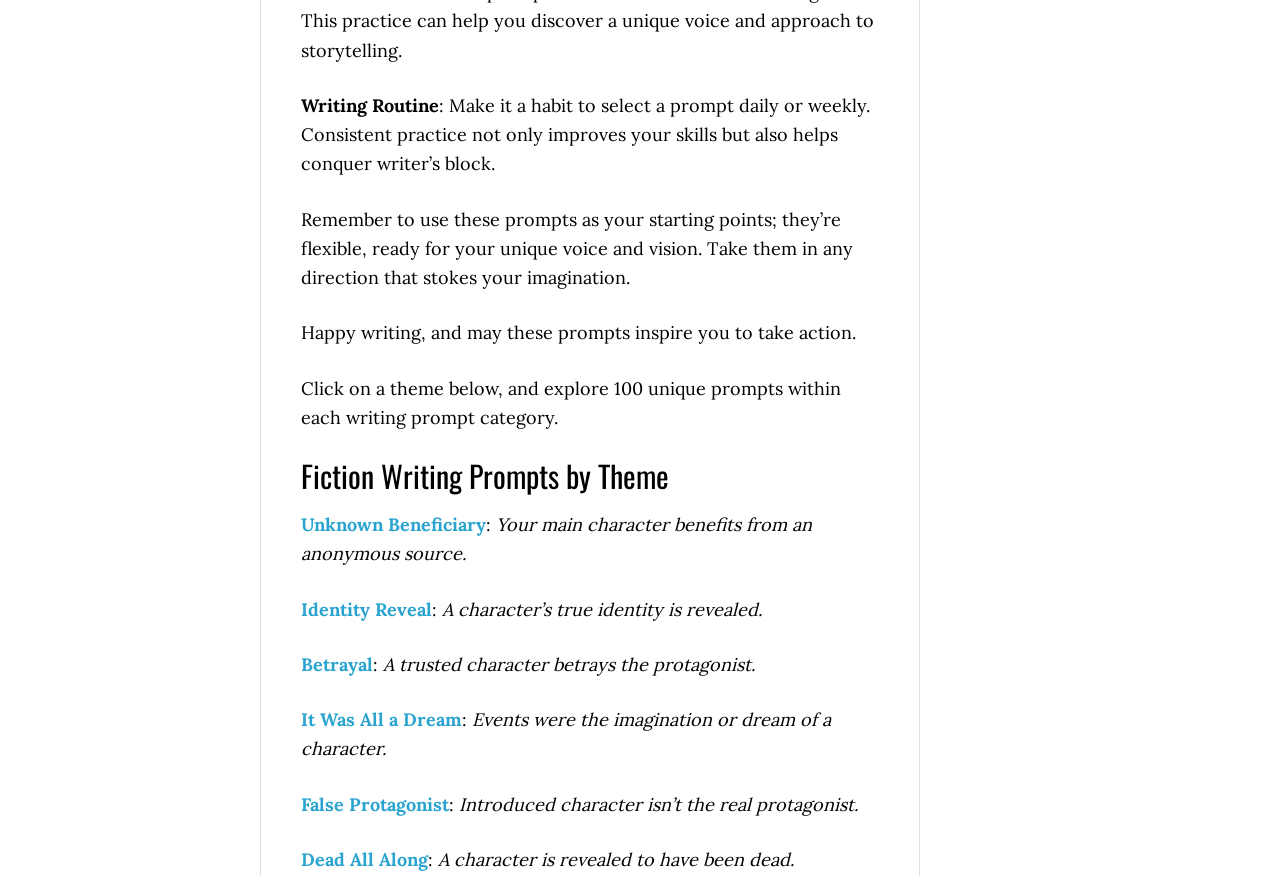Given the description "Switched at Birth", provide the bounding box coordinates of the corresponding UI element.

[0.235, 0.364, 0.353, 0.39]